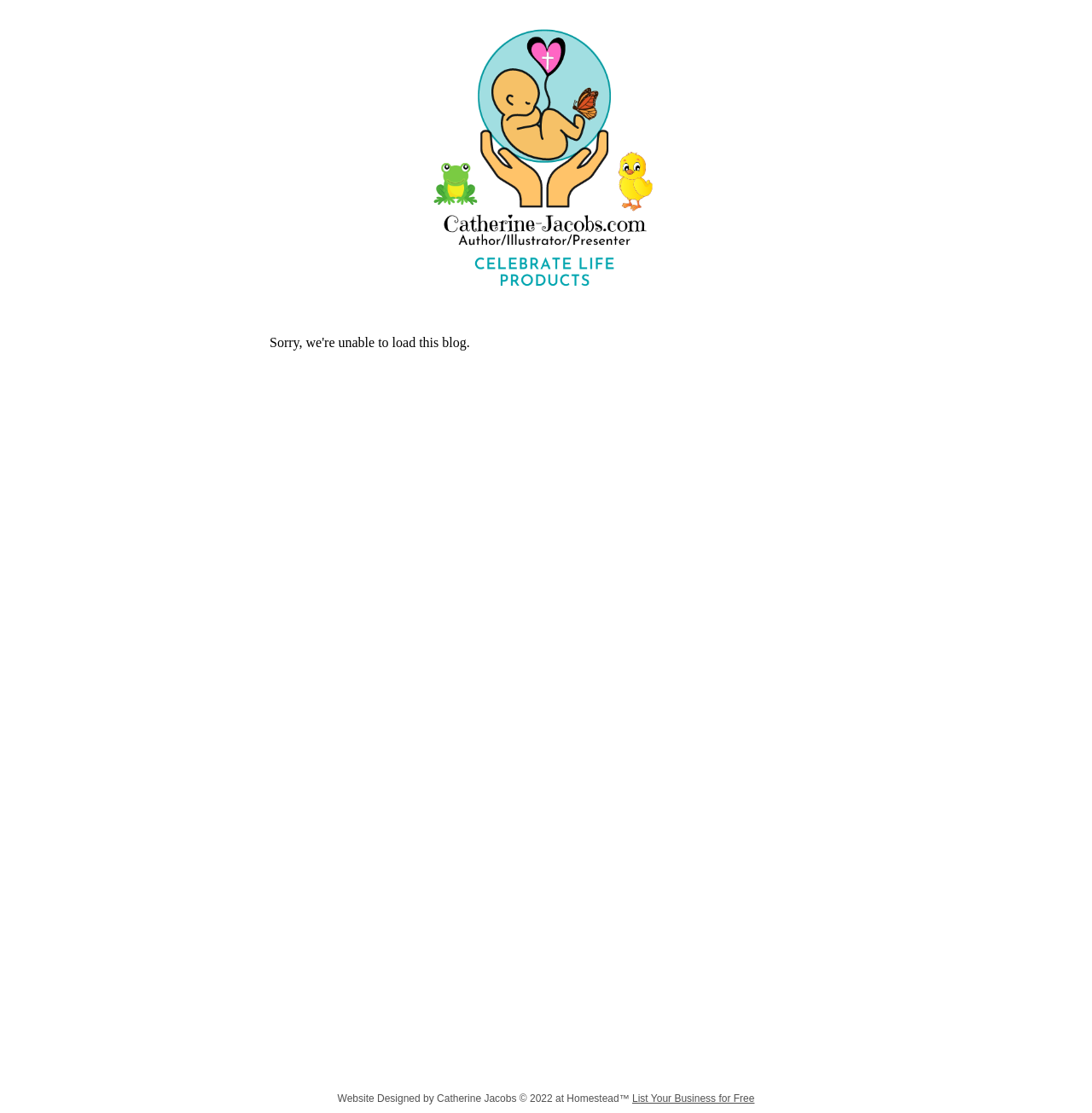What is the bounding box coordinate of the 'Media' menu item?
Examine the webpage screenshot and provide an in-depth answer to the question.

The bounding box coordinate of the 'Media' menu item is [0.686, 0.072, 0.78, 0.103] because it is the coordinate that defines the position and size of the 'Media' menu item in the navigation menu.